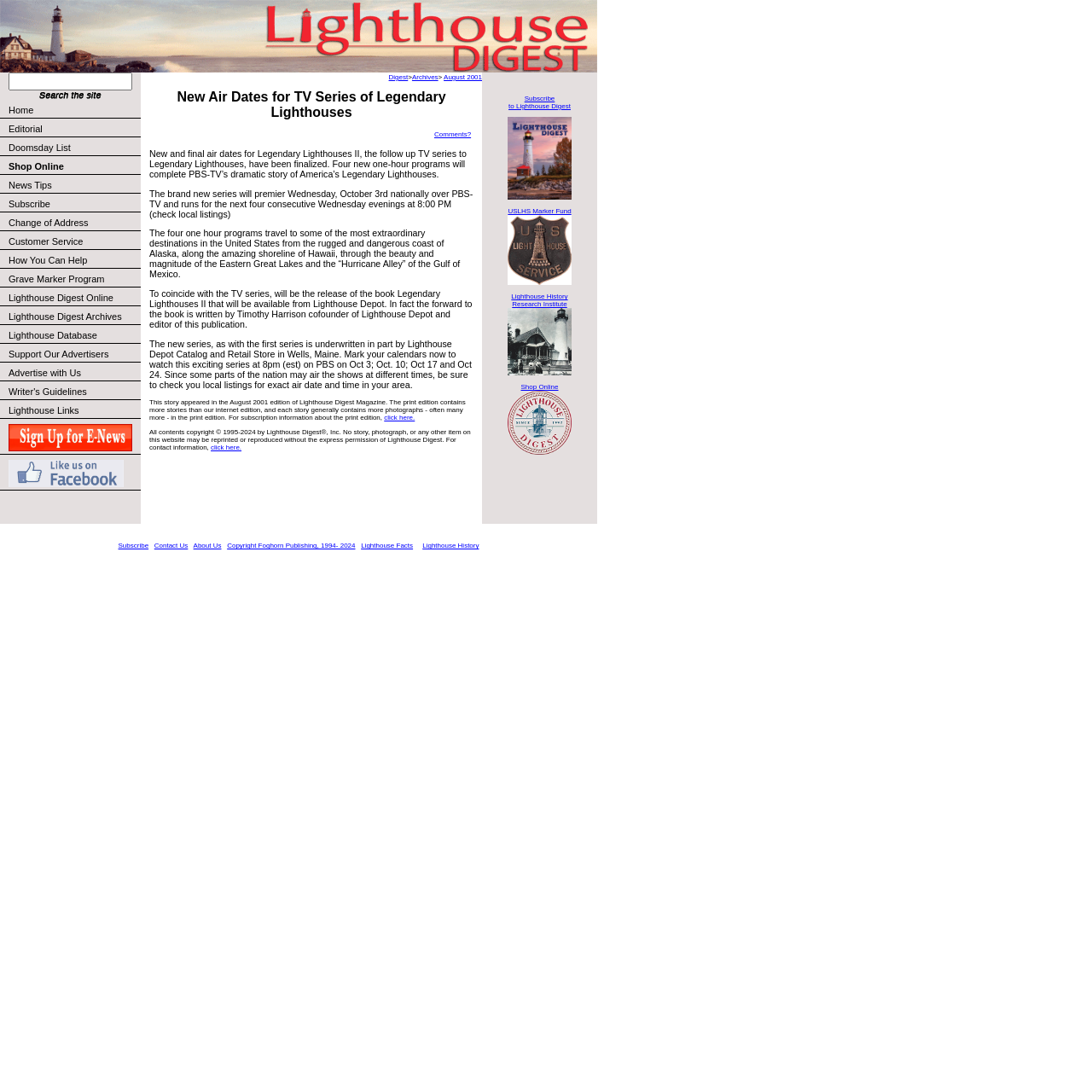What is the name of the store mentioned in the article?
Please analyze the image and answer the question with as much detail as possible.

I found the answer by reading the content of the article which mentions 'Lighthouse Depot Catalog and Retail Store in Wells, Maine'.